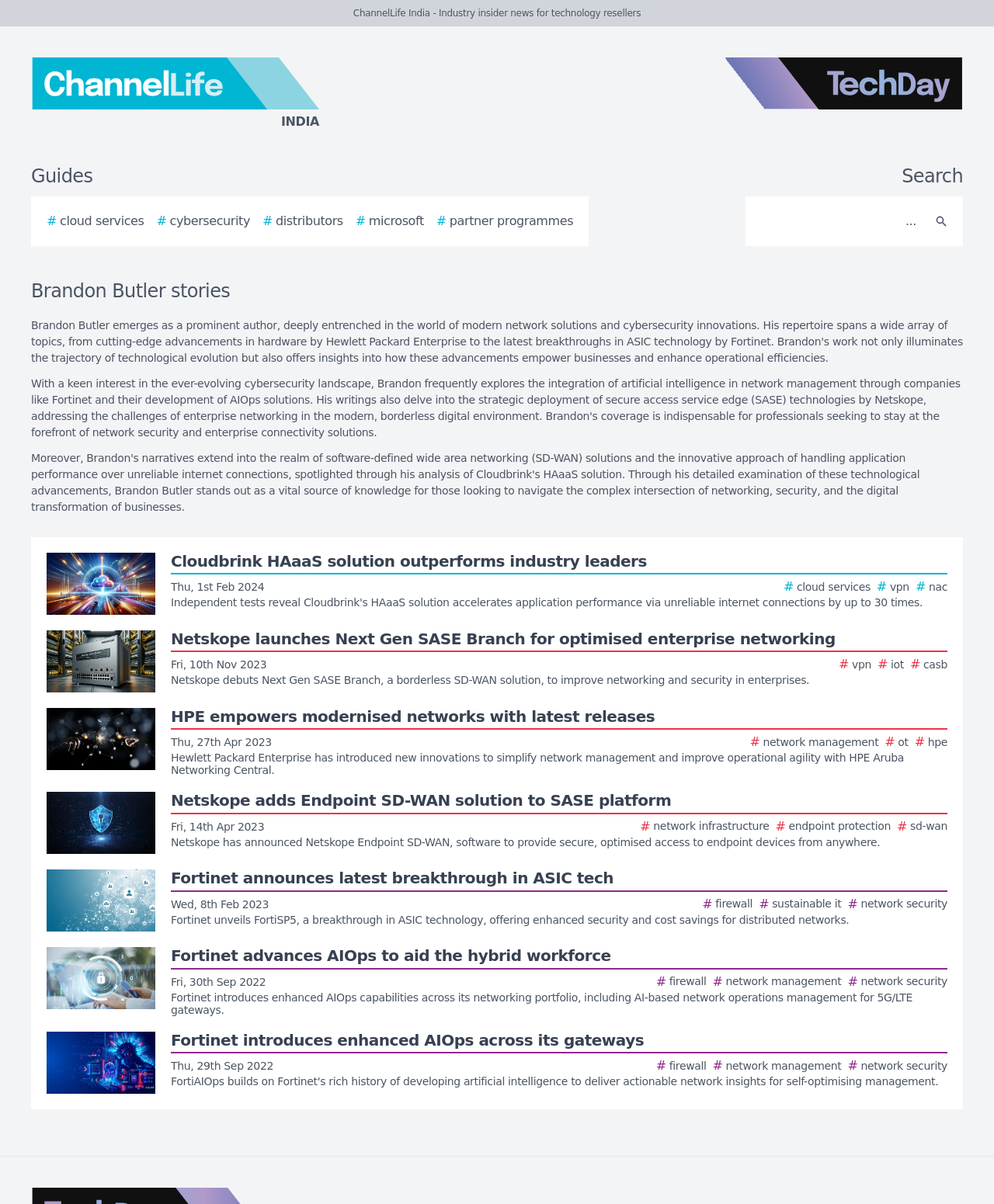Based on the image, please elaborate on the answer to the following question:
How many story links are on this webpage?

I counted the number of links with the text 'Story image' and found 9 of them, each corresponding to a different story.